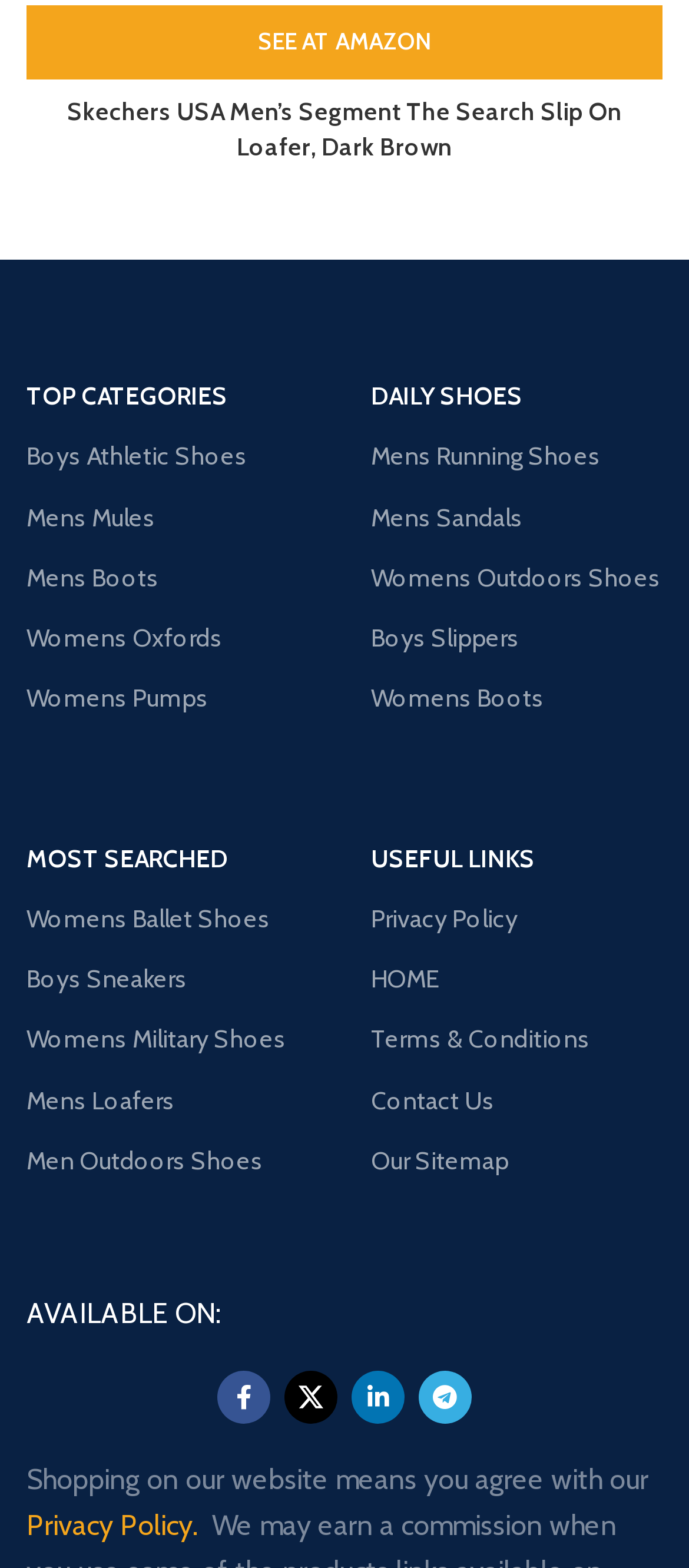Please specify the coordinates of the bounding box for the element that should be clicked to carry out this instruction: "View Skechers USA Men’s Segment The Search Slip On Loafer, Dark Brown". The coordinates must be four float numbers between 0 and 1, formatted as [left, top, right, bottom].

[0.097, 0.061, 0.903, 0.104]